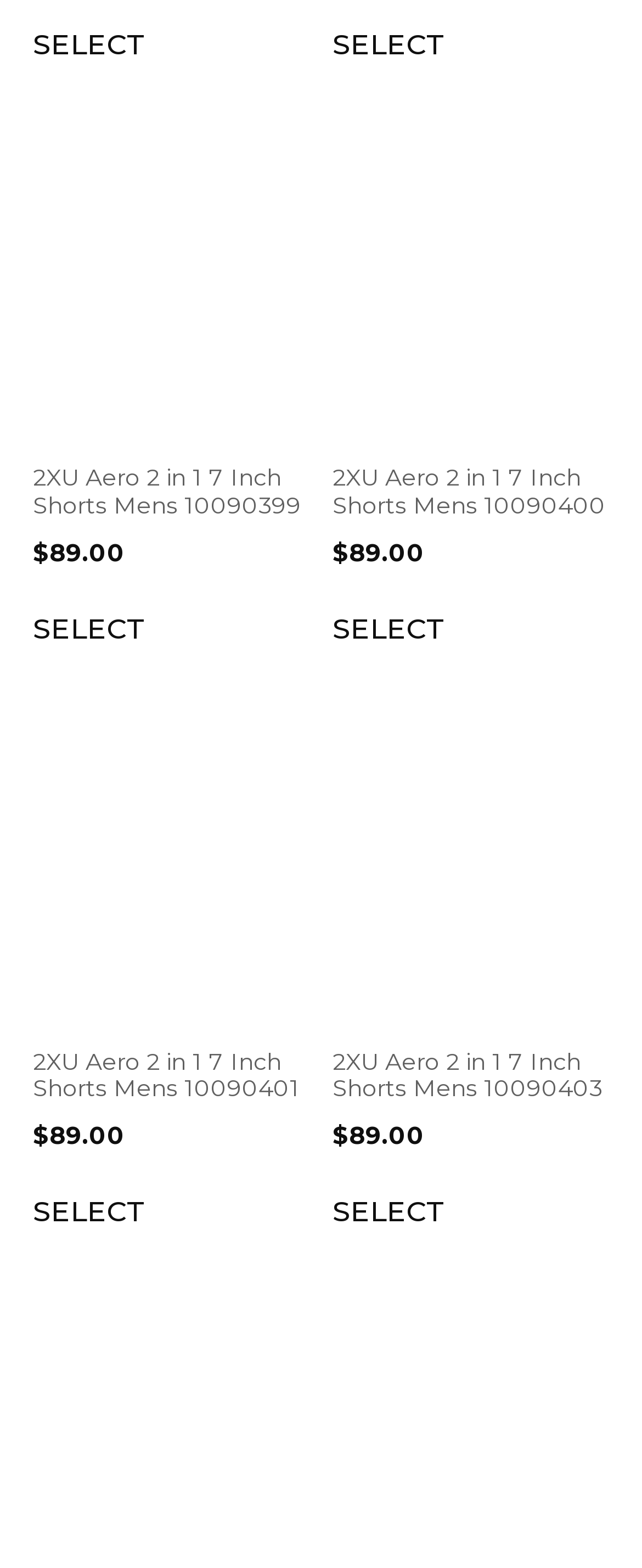Please mark the clickable region by giving the bounding box coordinates needed to complete this instruction: "View product details".

[0.518, 0.102, 0.949, 0.365]